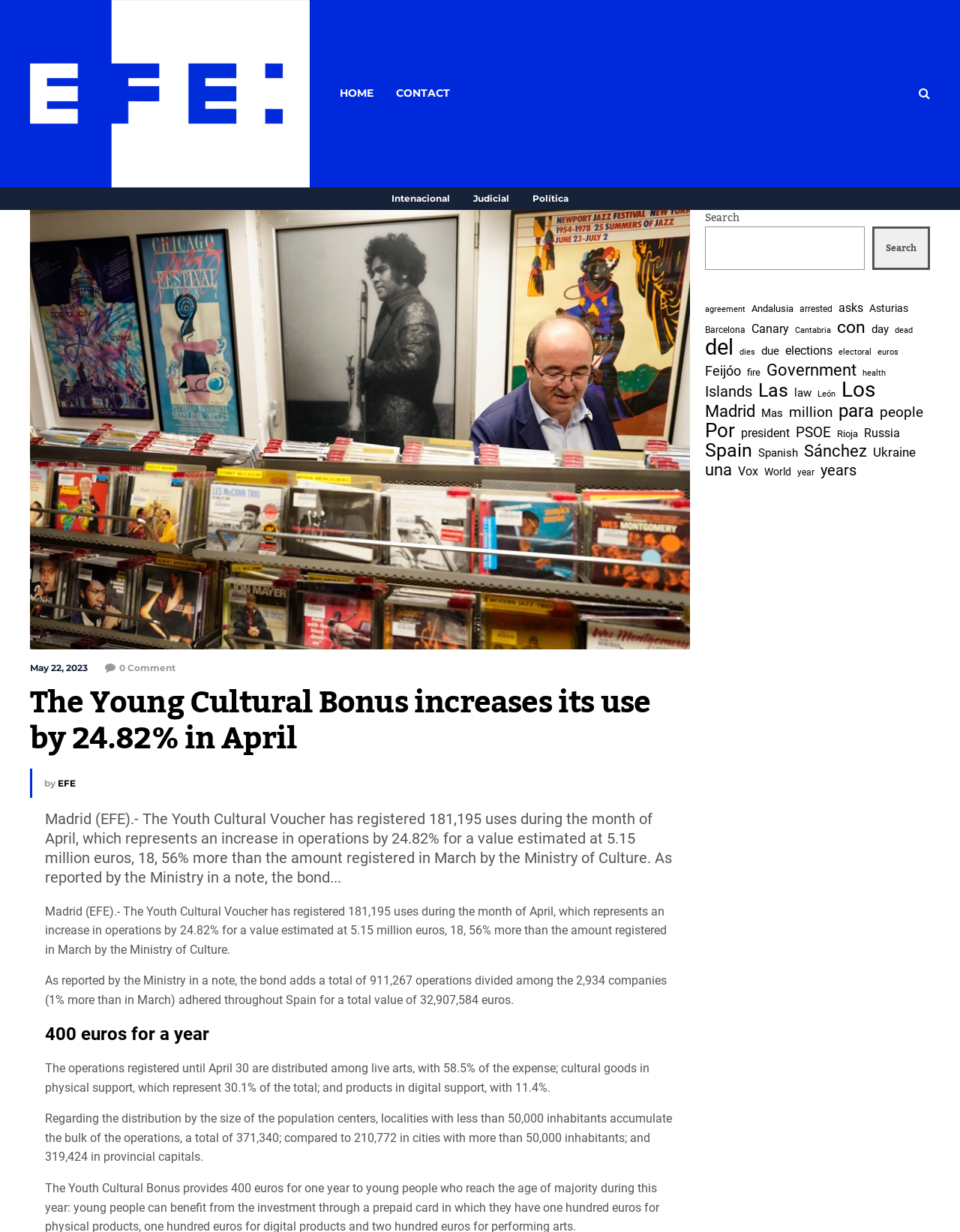Provide a comprehensive description of the webpage.

This webpage appears to be a news article from the AGENCY EFE. At the top, there is a logo and a navigation menu with links to "HOME" and "CONTACT". On the right side, there are more links to different categories such as "Intenacional", "Judicial", and "Política".

Below the navigation menu, there is a date "May 22, 2023" and a comment icon with the text "0 Comment". The main article title "The Young Cultural Bonus increases its use by 24.82% in April" is displayed prominently, followed by the source "EFE" and a brief summary of the article.

The article itself is divided into several paragraphs, describing the increase in the use of the Young Cultural Bonus, with specific numbers and statistics. There are also subheadings, such as "400 euros for a year", which break up the text and provide additional information.

On the right side of the article, there is a search bar with a button and a list of links to various topics, each with a number of items in parentheses. These links appear to be related to news articles or categories, and they are arranged in a vertical list that takes up most of the right side of the page.

Overall, the webpage has a clean and organized layout, with a clear hierarchy of information and easy-to-read text.